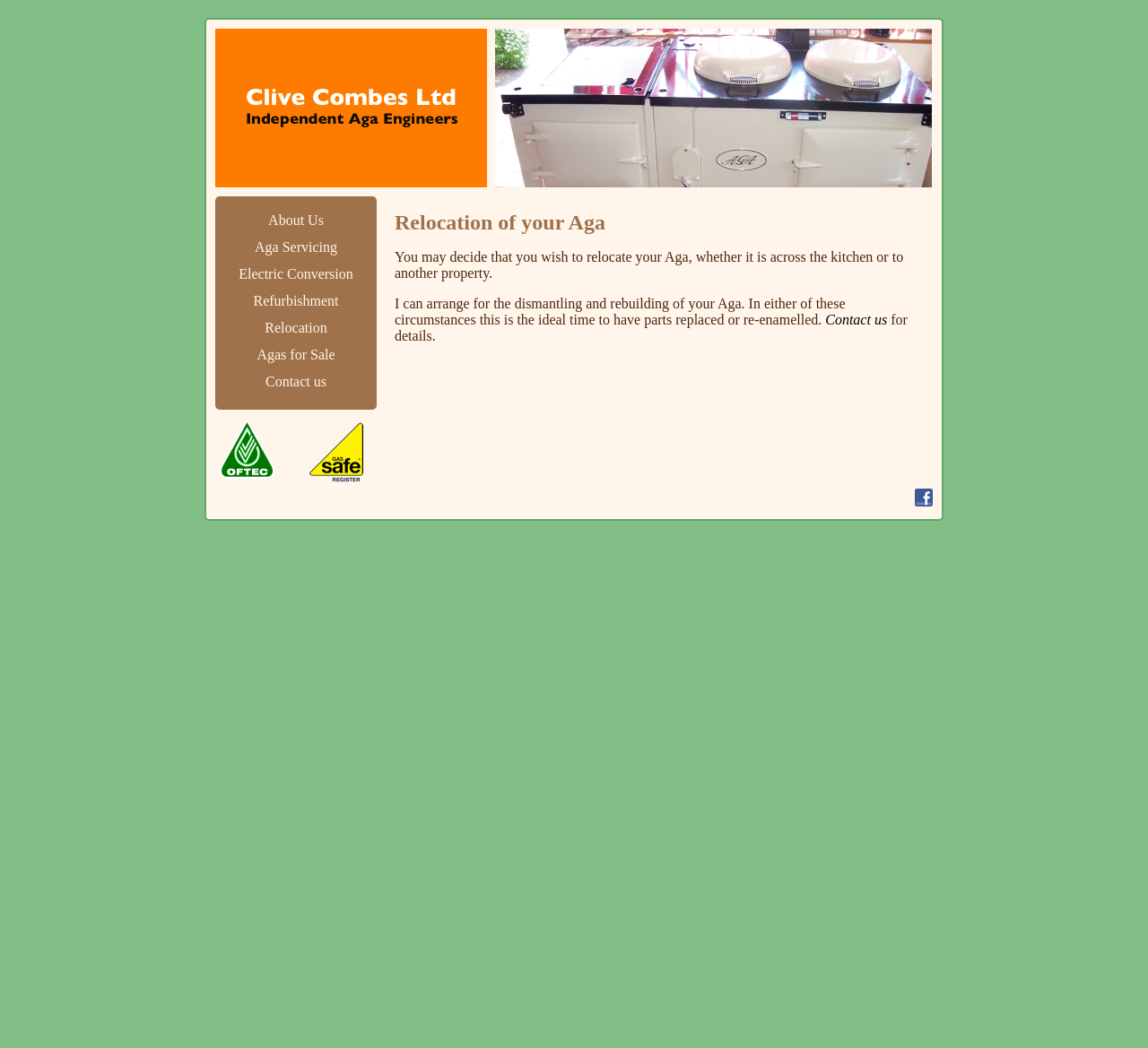Please specify the bounding box coordinates of the element that should be clicked to execute the given instruction: 'View About Us page'. Ensure the coordinates are four float numbers between 0 and 1, expressed as [left, top, right, bottom].

[0.234, 0.203, 0.282, 0.217]